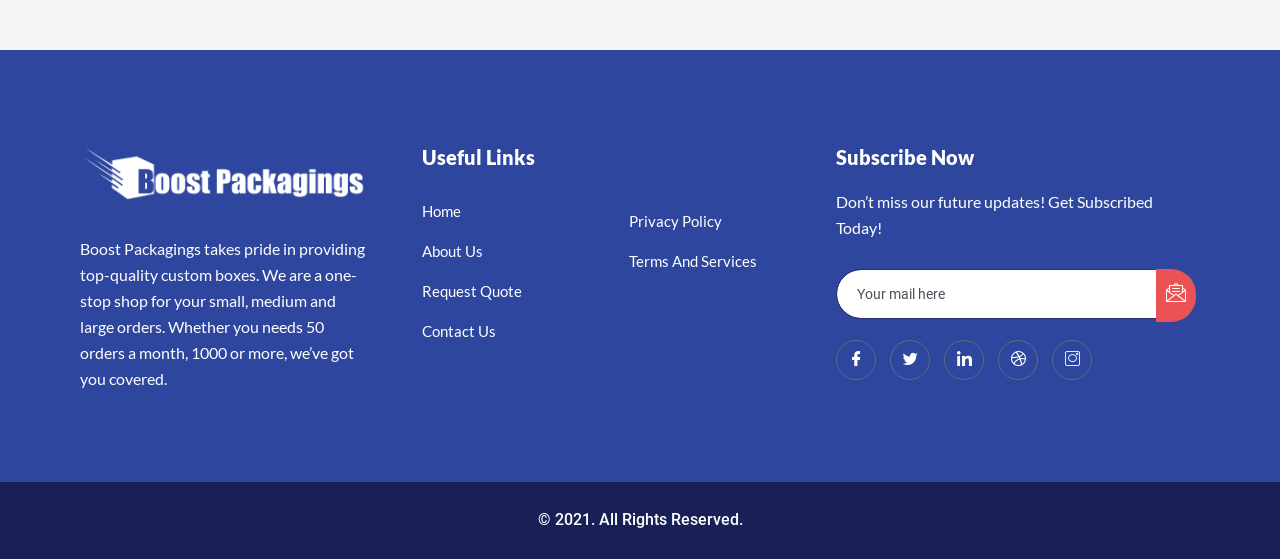Provide the bounding box coordinates of the UI element that matches the description: "Welz Life Force Technologies".

None